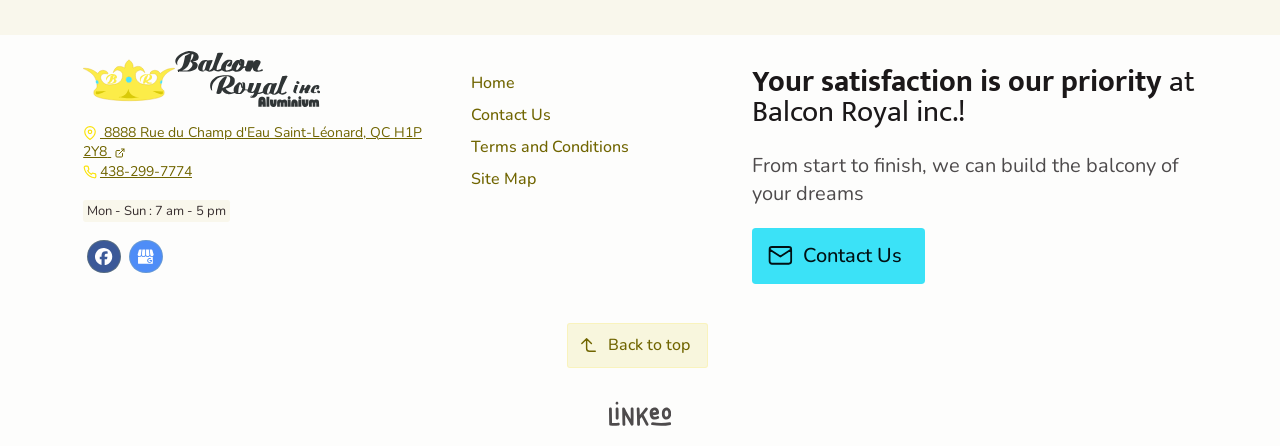Identify the bounding box coordinates for the element you need to click to achieve the following task: "Click the logo of Balcon Royal". The coordinates must be four float values ranging from 0 to 1, formatted as [left, top, right, bottom].

[0.065, 0.114, 0.338, 0.24]